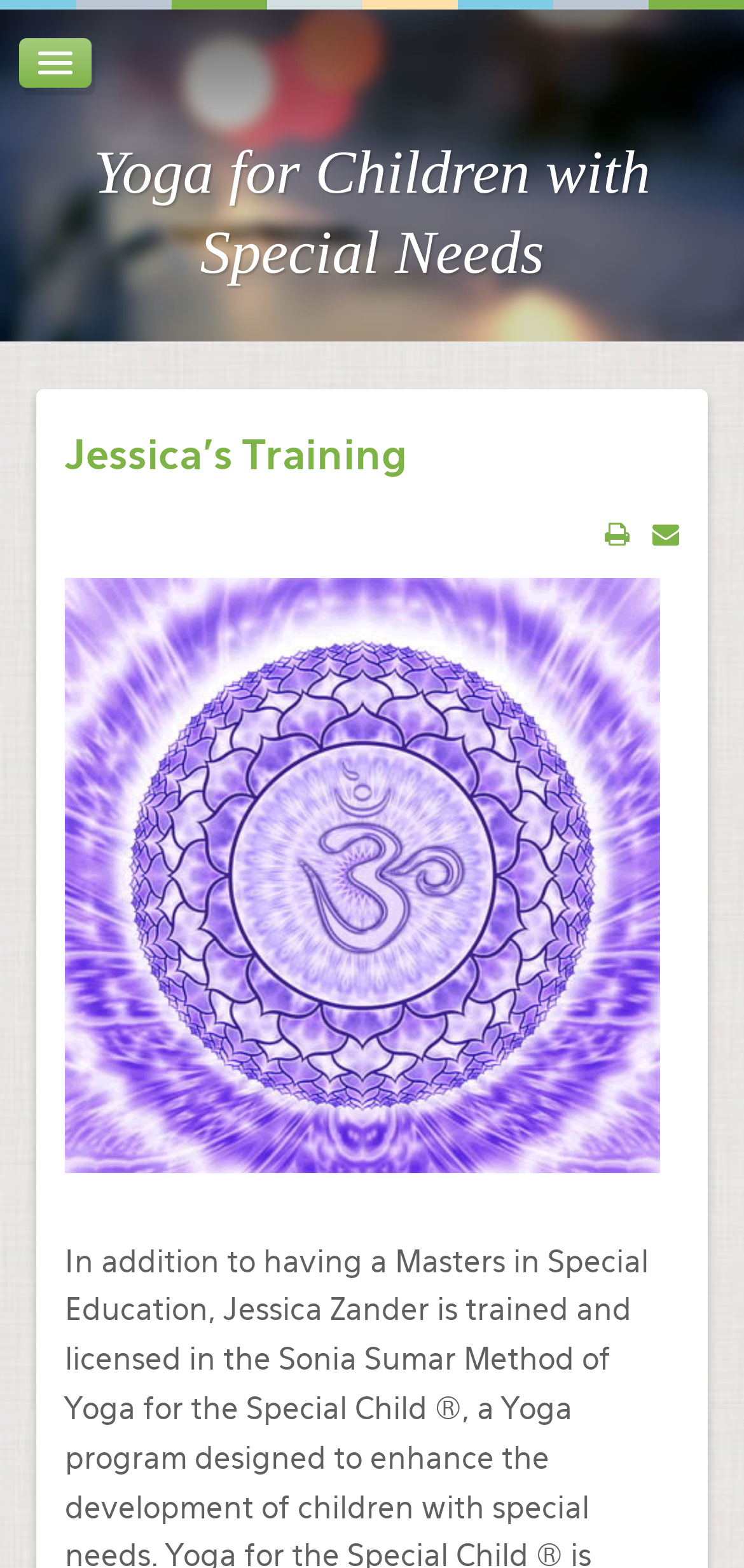What is the name of the person providing yoga training?
Examine the image closely and answer the question with as much detail as possible.

The webpage title 'Jessica's Training' and the link 'Jessica's Bio' suggest that the person providing yoga training is named Jessica. Additionally, the link 'Why Yoga with Jessica?' further supports this conclusion.